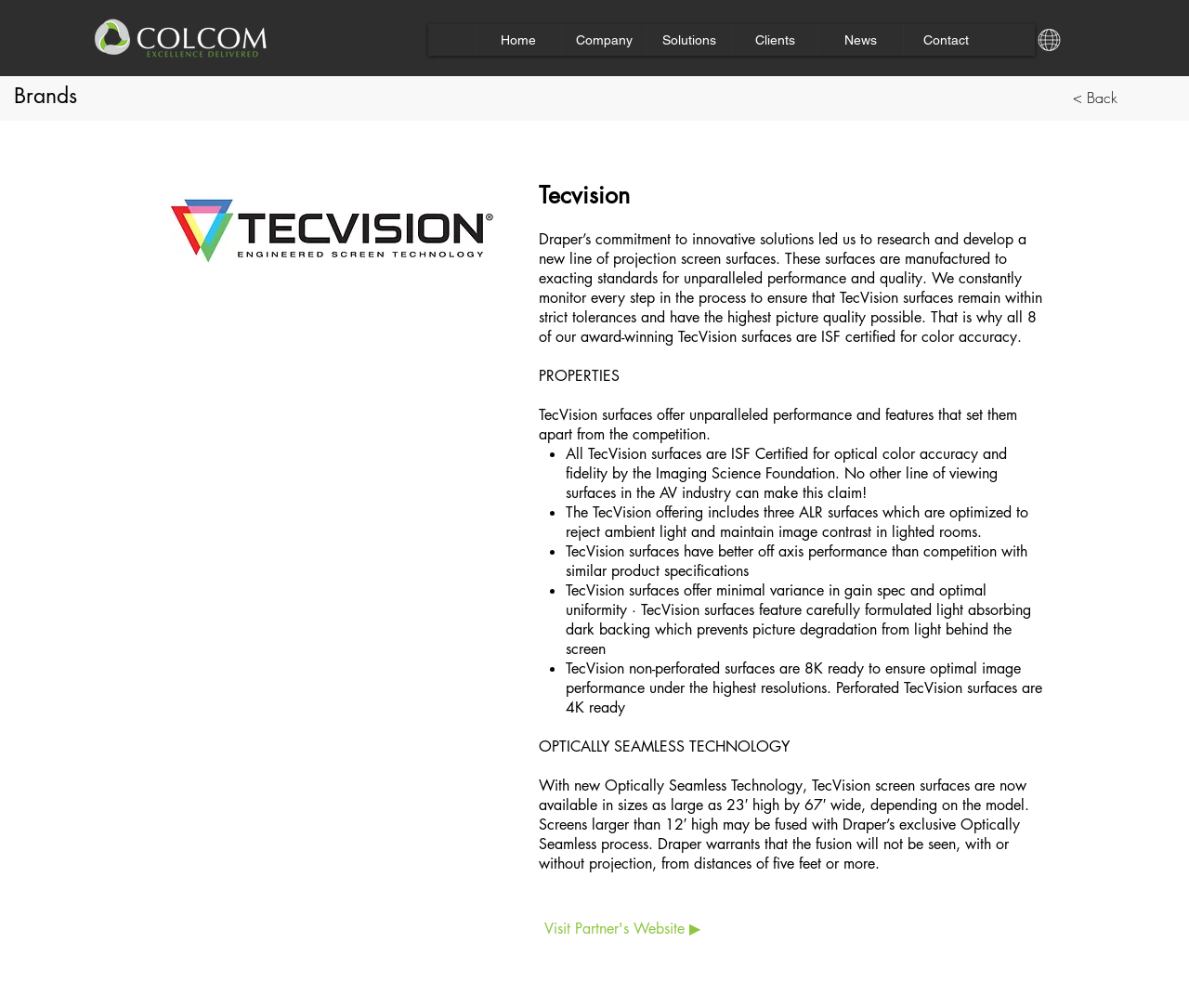Please identify the bounding box coordinates of the element on the webpage that should be clicked to follow this instruction: "Click the COLCOM Logo". The bounding box coordinates should be given as four float numbers between 0 and 1, formatted as [left, top, right, bottom].

[0.073, 0.015, 0.23, 0.064]